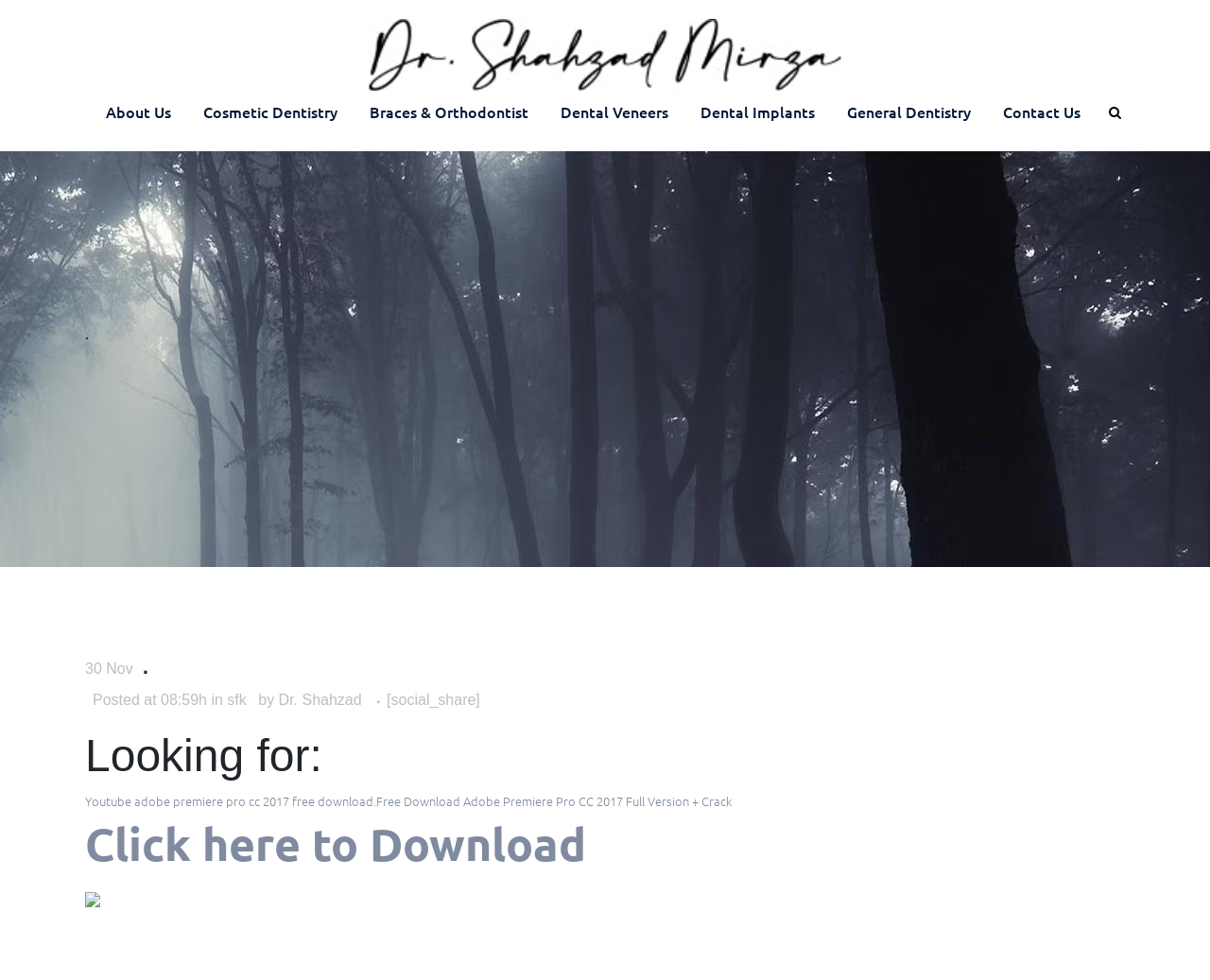What is the name of the dentist?
Examine the image closely and answer the question with as much detail as possible.

The name of the dentist can be found in the heading section of the webpage, where it says 'Posted at 08:59h in by Dr. Shahzad'.